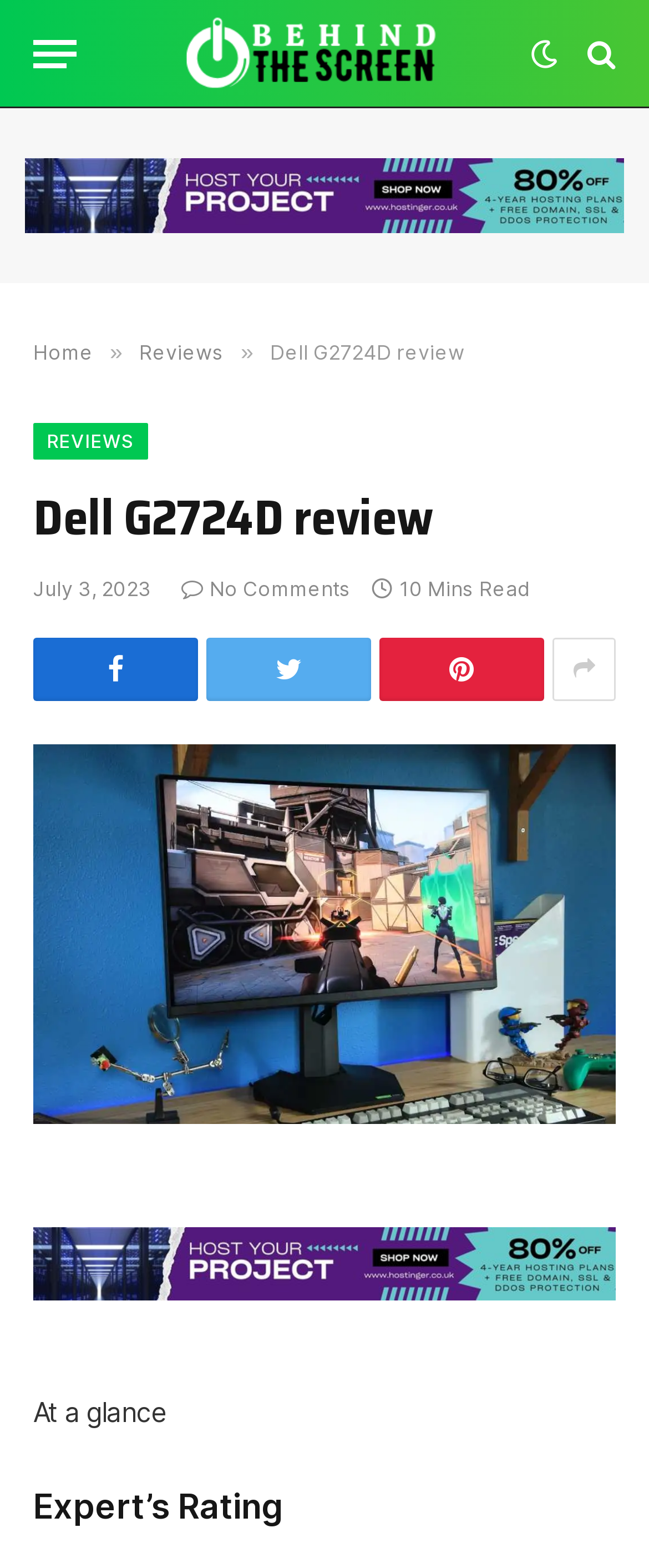What is the date of the review?
Using the image as a reference, give a one-word or short phrase answer.

July 3, 2023